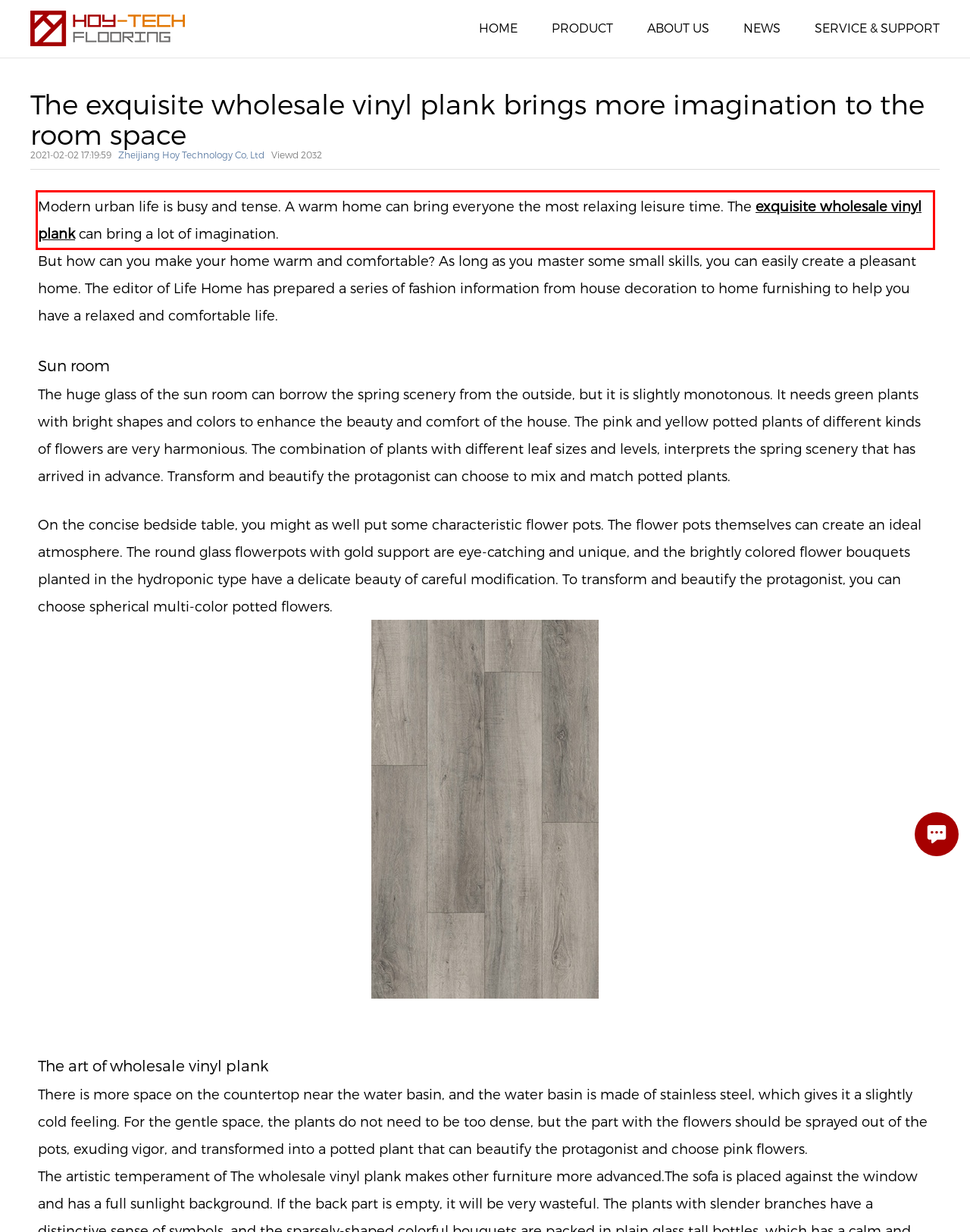Observe the screenshot of the webpage that includes a red rectangle bounding box. Conduct OCR on the content inside this red bounding box and generate the text.

Modern urban life is busy and tense. A warm home can bring everyone the most relaxing leisure time. The exquisite wholesale vinyl plank can bring a lot of imagination.